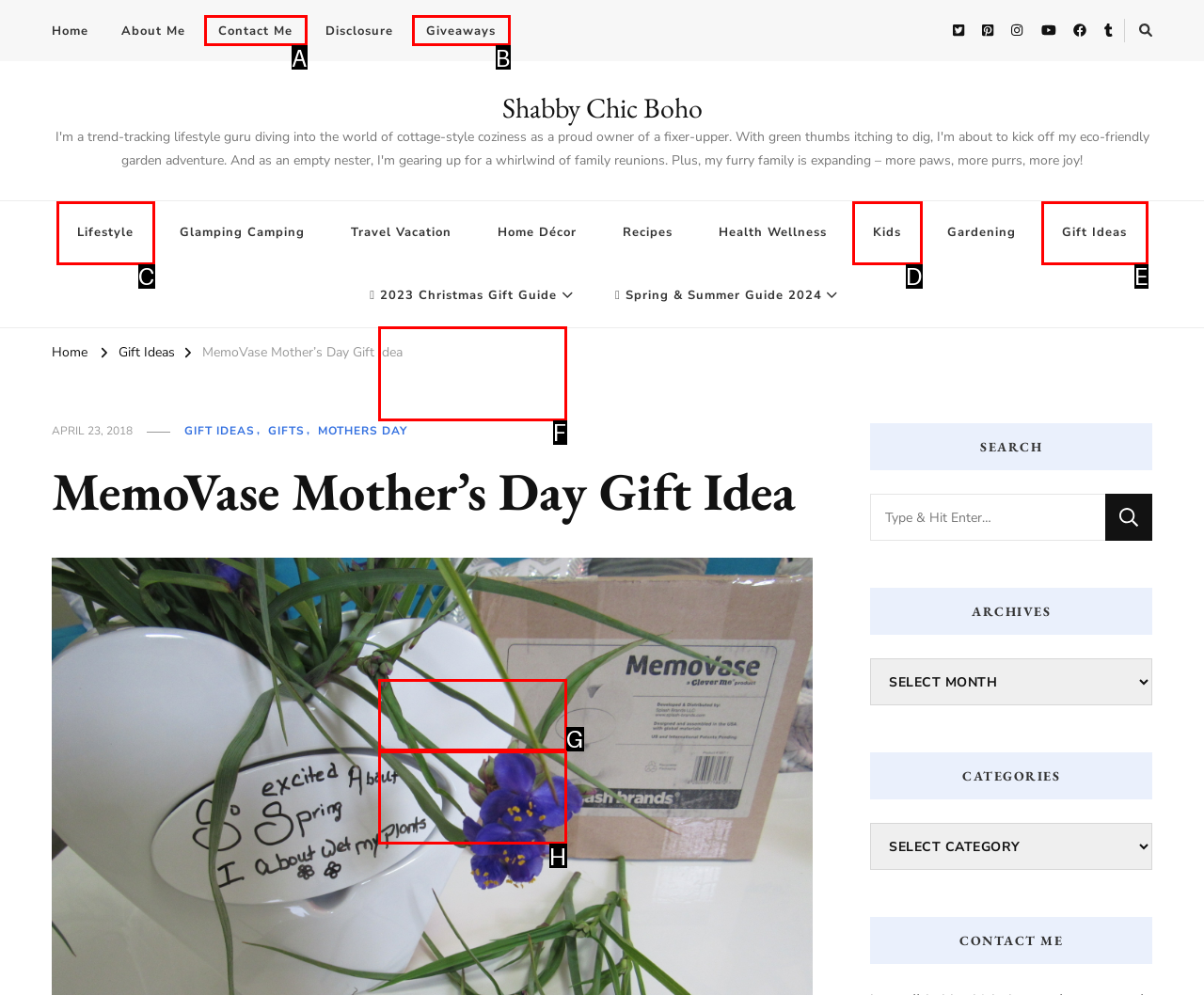Tell me which one HTML element best matches the description: Lifestyle Answer with the option's letter from the given choices directly.

C